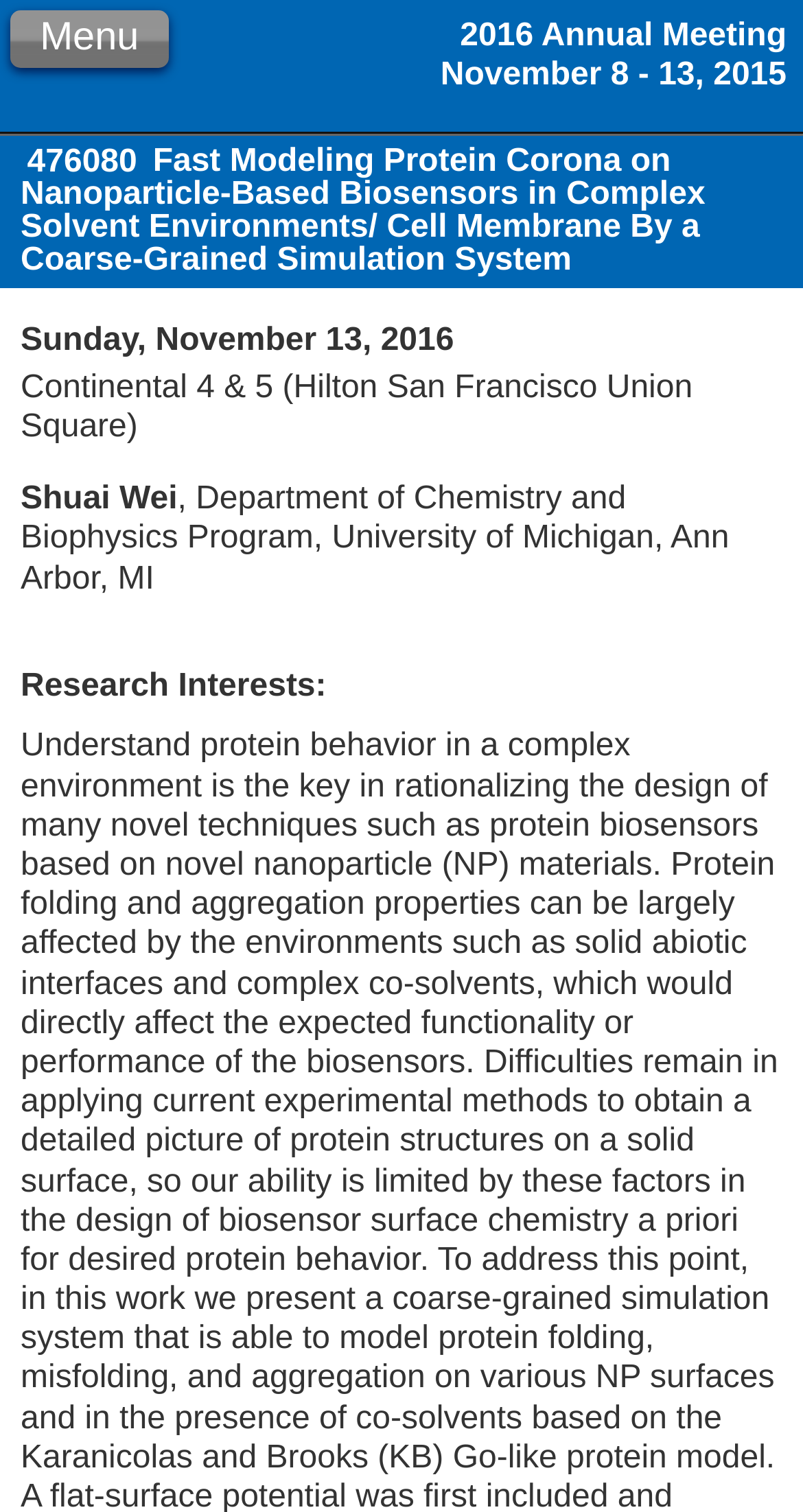What is the affiliation of Shuai Wei?
Provide a one-word or short-phrase answer based on the image.

University of Michigan, Ann Arbor, MI